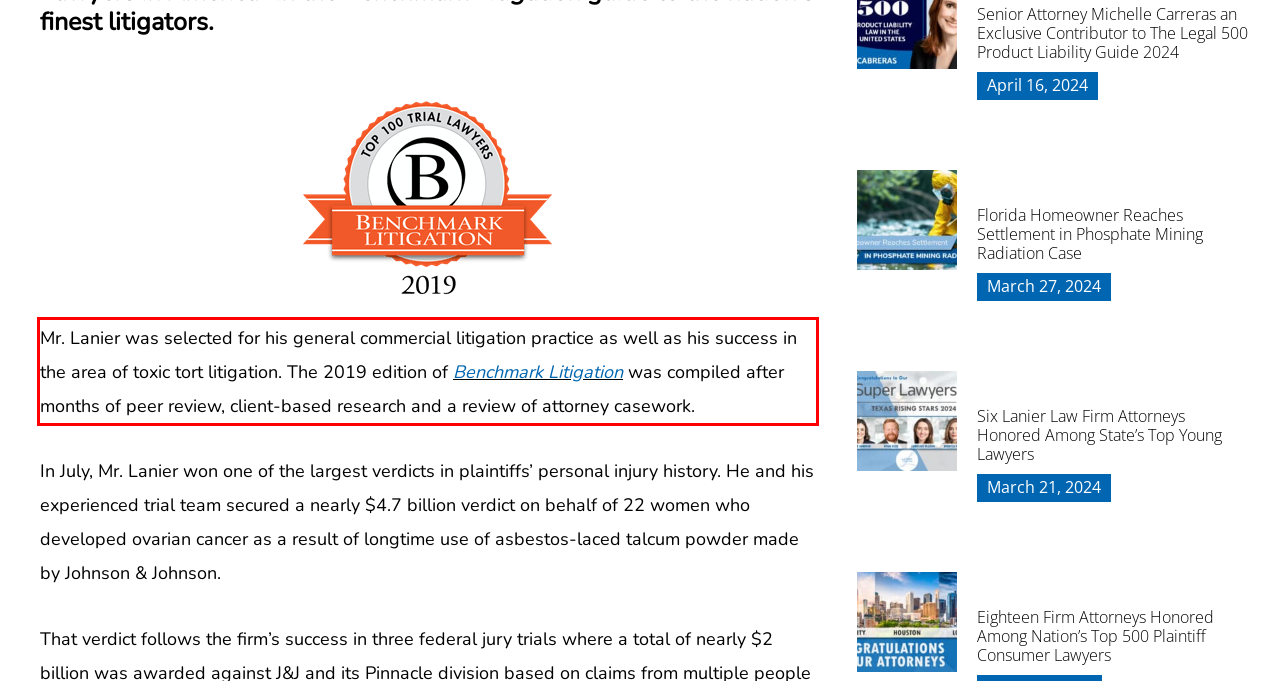You have a webpage screenshot with a red rectangle surrounding a UI element. Extract the text content from within this red bounding box.

Mr. Lanier was selected for his general commercial litigation practice as well as his success in the area of toxic tort litigation. The 2019 edition of Benchmark Litigation was compiled after months of peer review, client-based research and a review of attorney casework.